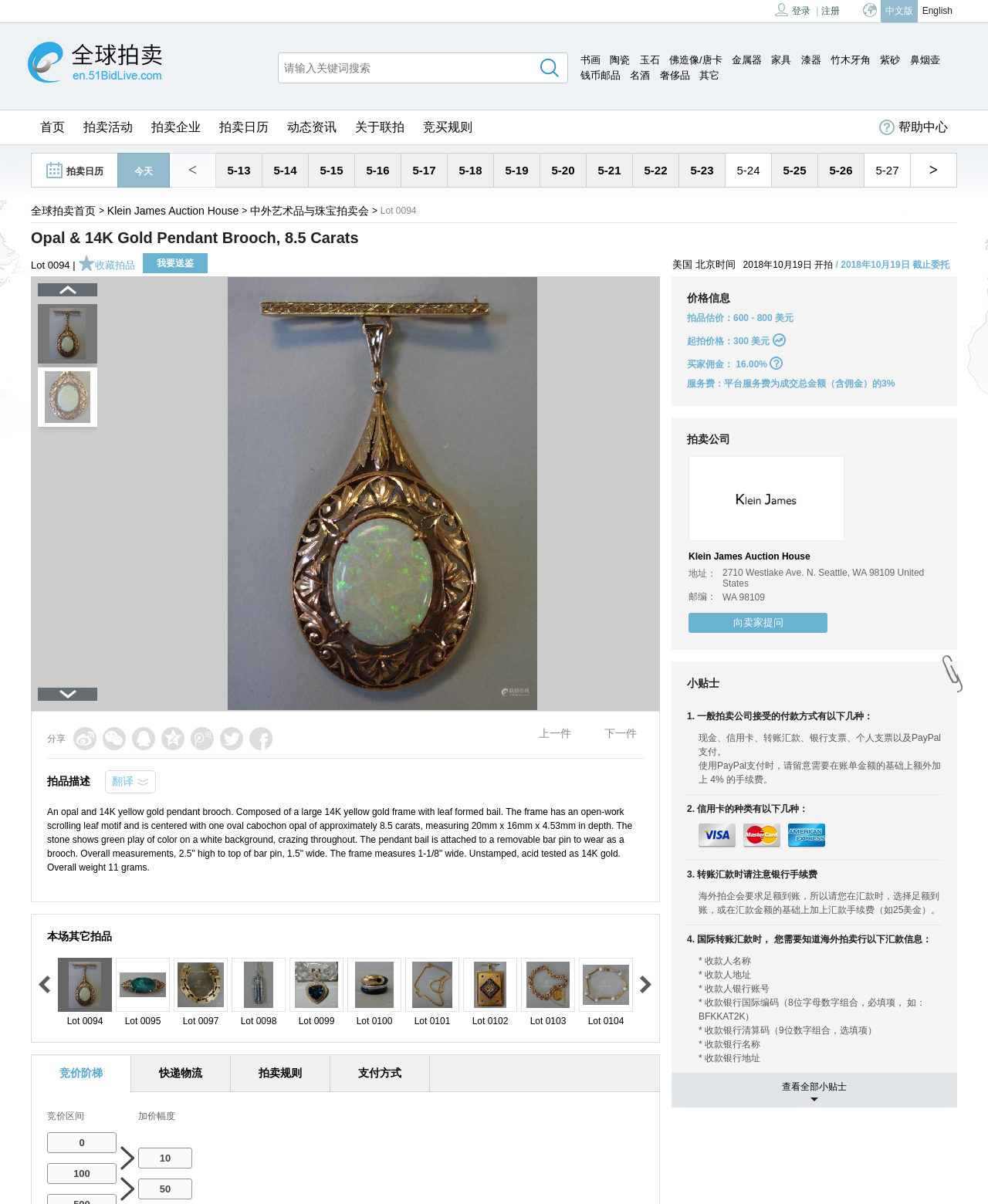Determine the bounding box coordinates for the area that should be clicked to carry out the following instruction: "view lot details".

[0.031, 0.19, 0.363, 0.204]